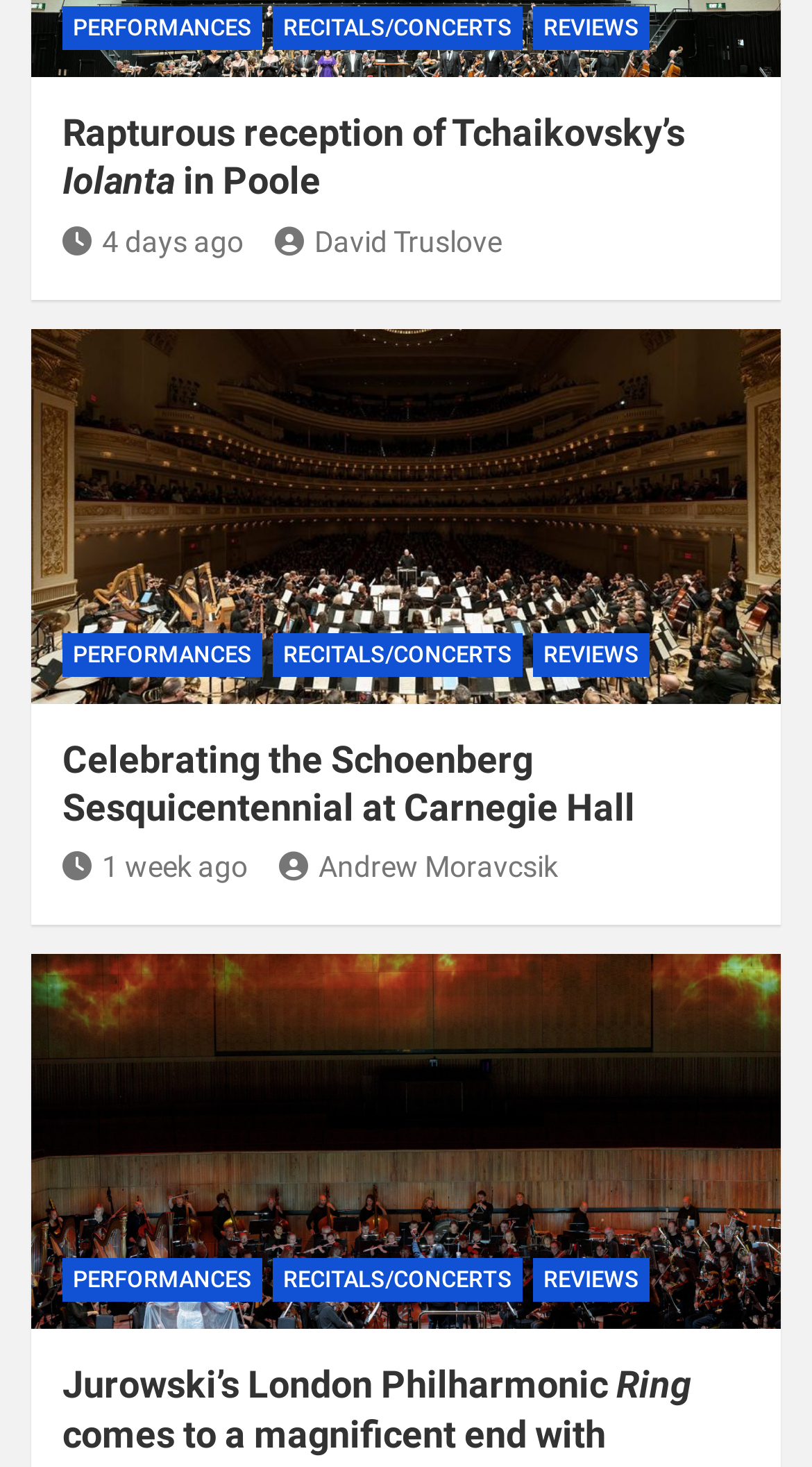Please identify the bounding box coordinates of the clickable area that will allow you to execute the instruction: "Click on the 'REVIEWS' link".

[0.656, 0.005, 0.8, 0.034]